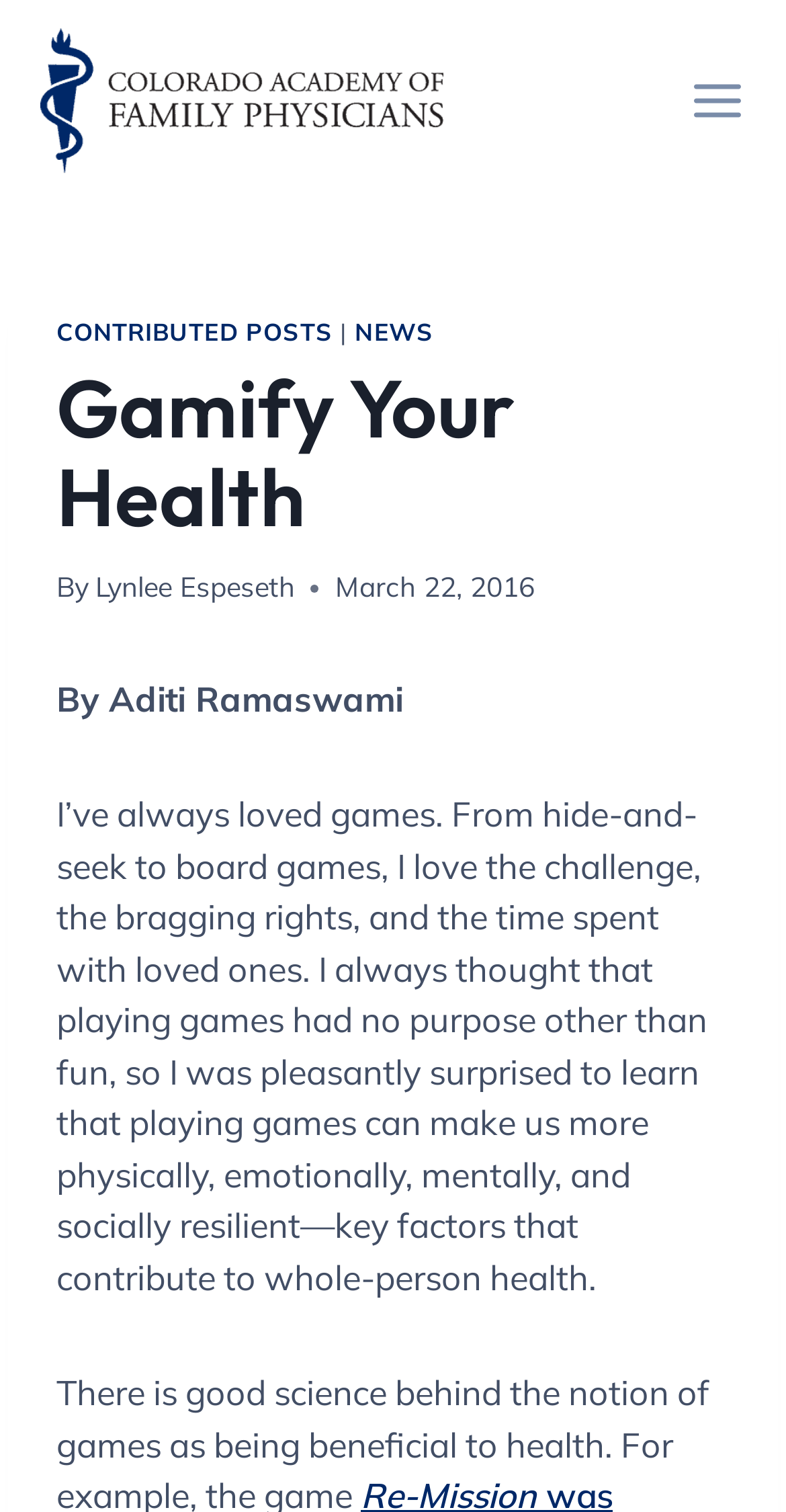Identify and provide the bounding box coordinates of the UI element described: "Toggle Menu". The coordinates should be formatted as [left, top, right, bottom], with each number being a float between 0 and 1.

[0.877, 0.041, 0.949, 0.093]